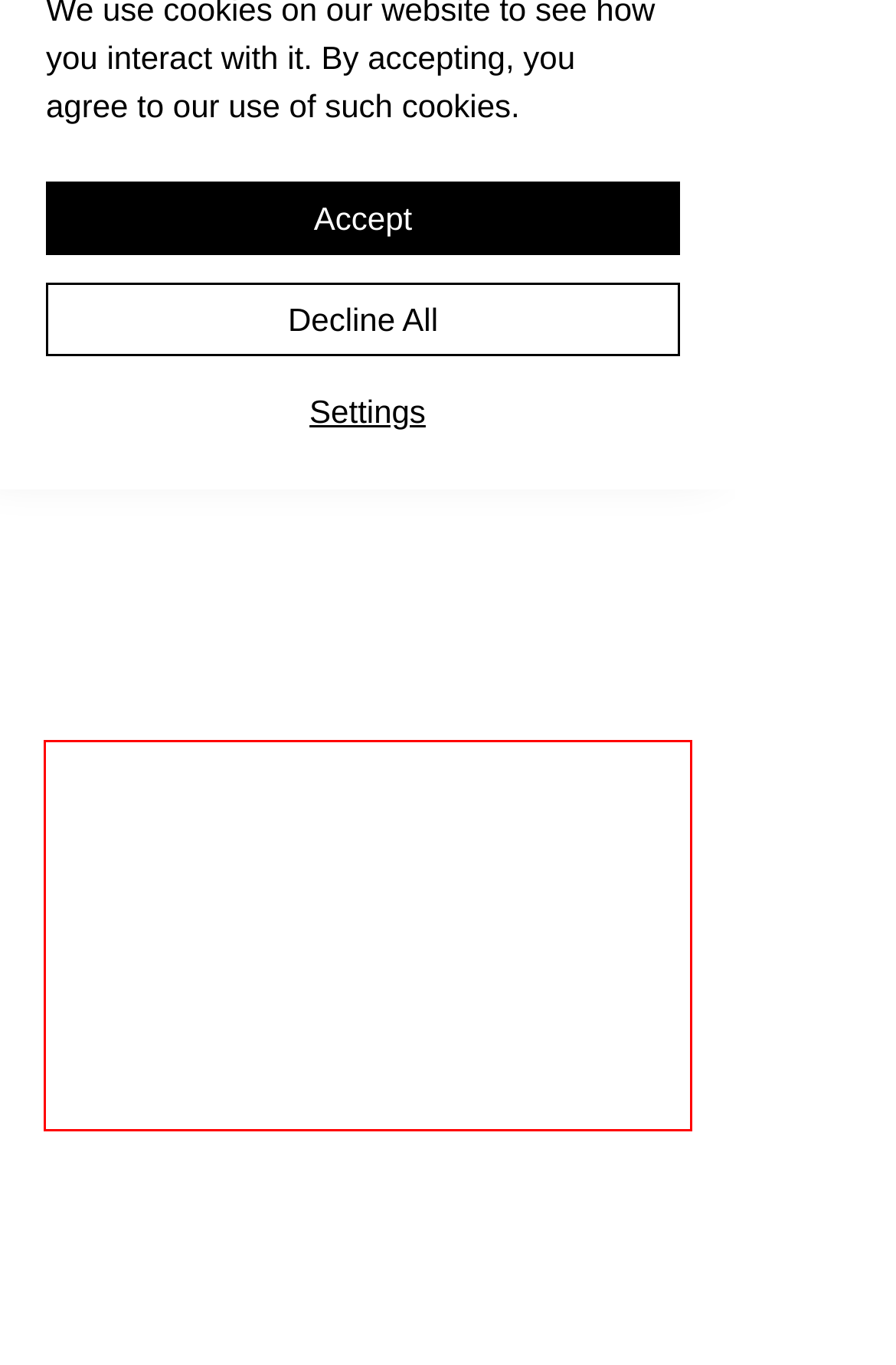You have a screenshot of a webpage where a UI element is enclosed in a red rectangle. Perform OCR to capture the text inside this red rectangle.

Great Lakes Basin Transportation’s clean sheet approach to its proposed route takes into account the location of towns, residential areas, greenfield territory, and the locations where interchanges with other railroads will work after considering other potential alternatives.